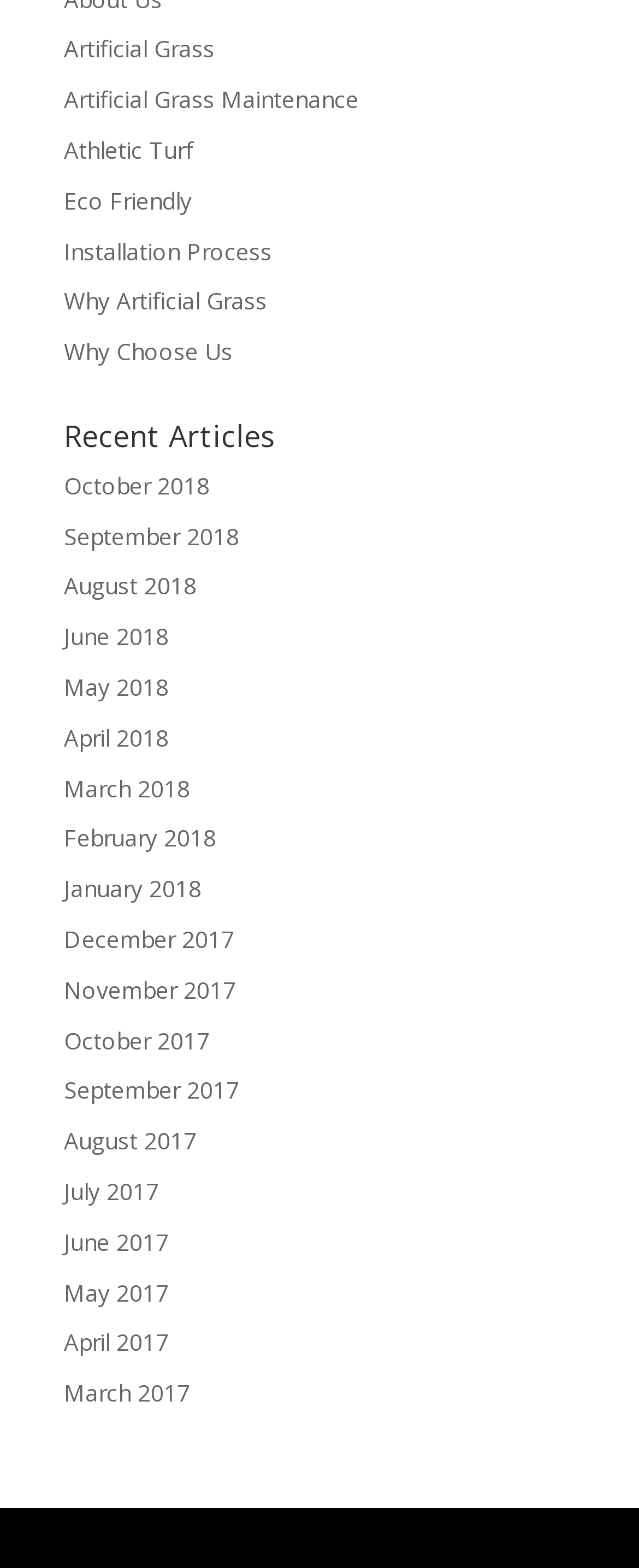Determine the bounding box coordinates for the clickable element to execute this instruction: "Learn about Athletic Turf". Provide the coordinates as four float numbers between 0 and 1, i.e., [left, top, right, bottom].

[0.1, 0.086, 0.303, 0.105]